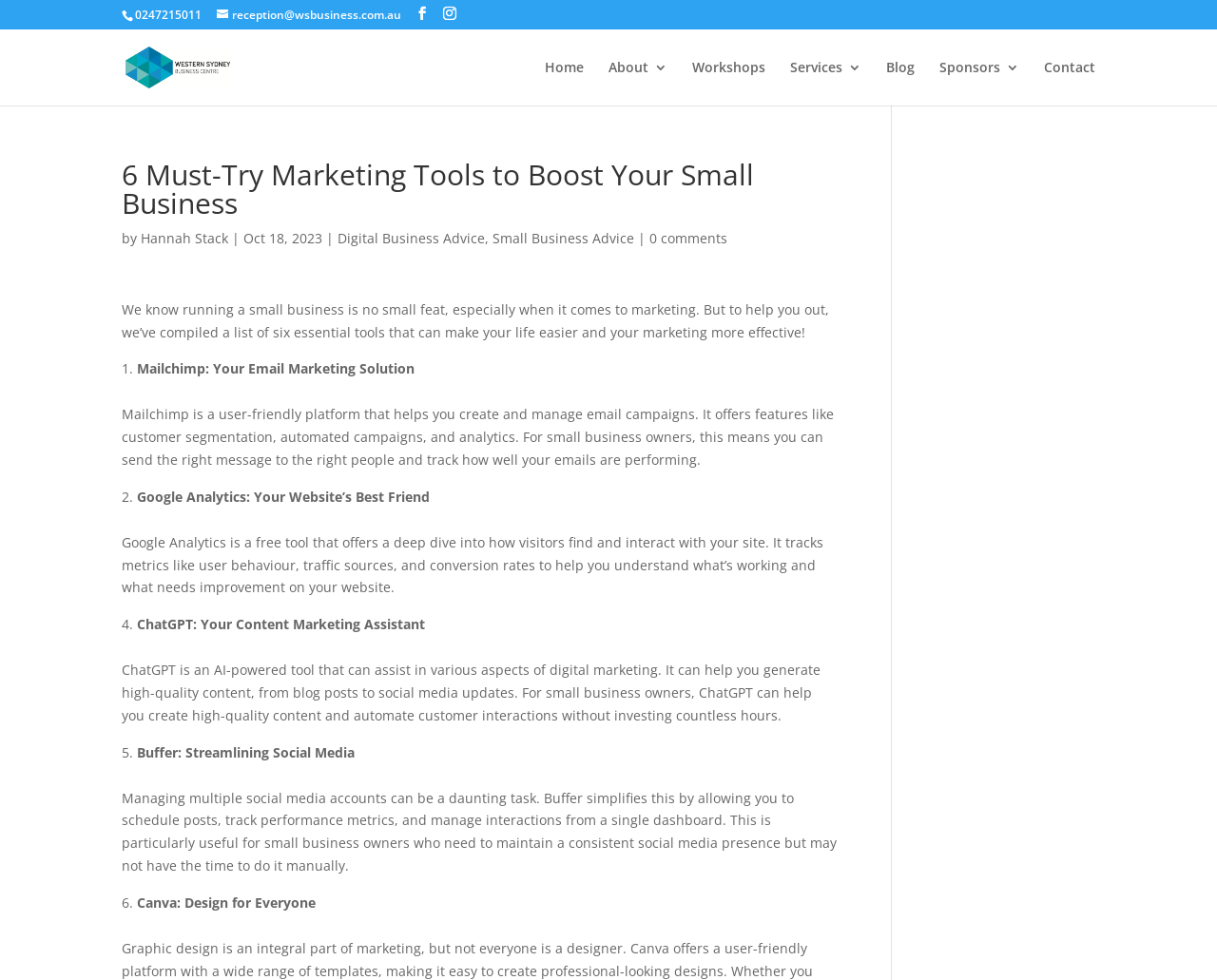Pinpoint the bounding box coordinates of the element to be clicked to execute the instruction: "Contact Western Sydney Business".

[0.178, 0.007, 0.33, 0.023]